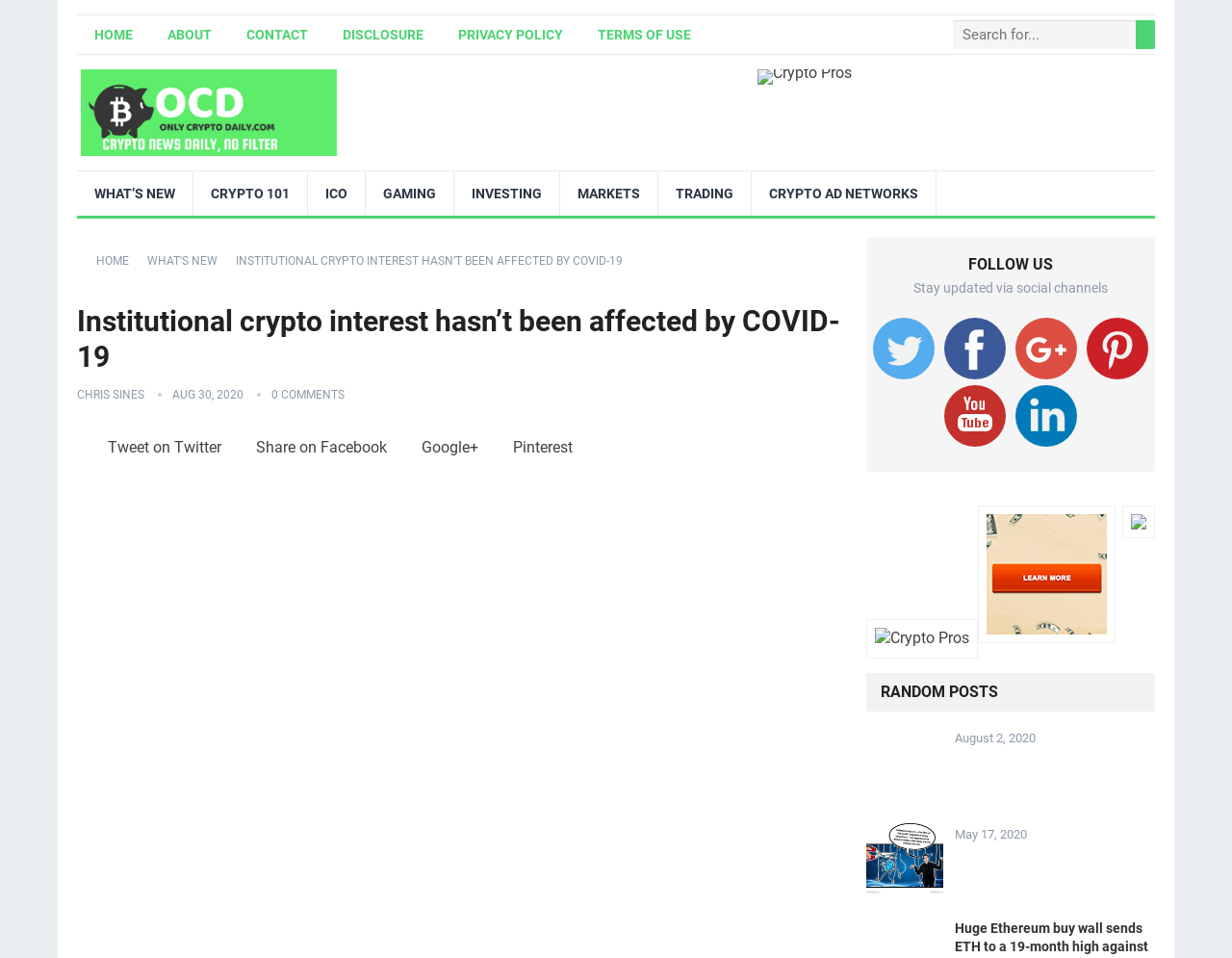What is the main heading displayed on the webpage? Please provide the text.

Institutional crypto interest hasn’t been affected by COVID-19